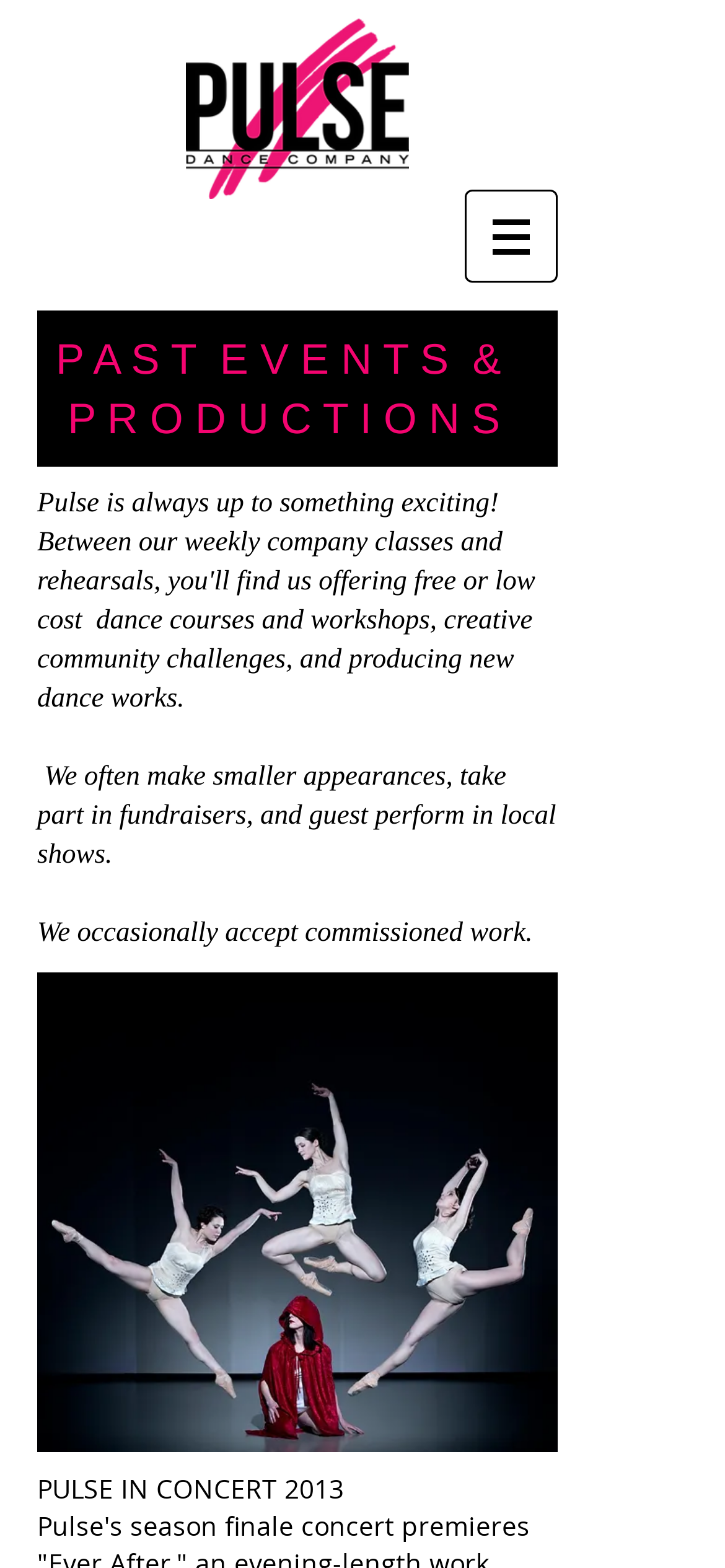Generate a thorough caption detailing the webpage content.

The webpage is about Past Productions of Pulse Dance Company. At the top left, there is a logo of Pulse Dance Company. On the top right, there is a navigation menu labeled "Site" with a button that has a popup menu. The navigation menu is accompanied by a small image.

Below the navigation menu, there is a large heading that reads "PAST EVENTS & PRODUCTIONS" spanning across the page. 

Under the heading, there is a paragraph of text that describes the company's occasional appearances, participation in fundraisers, and guest performances in local shows. 

Below this paragraph, there is another paragraph that mentions the company's acceptance of commissioned work.

At the bottom of the page, there is a title "PULSE IN CONCERT 2013", which appears to be a specific production or event.